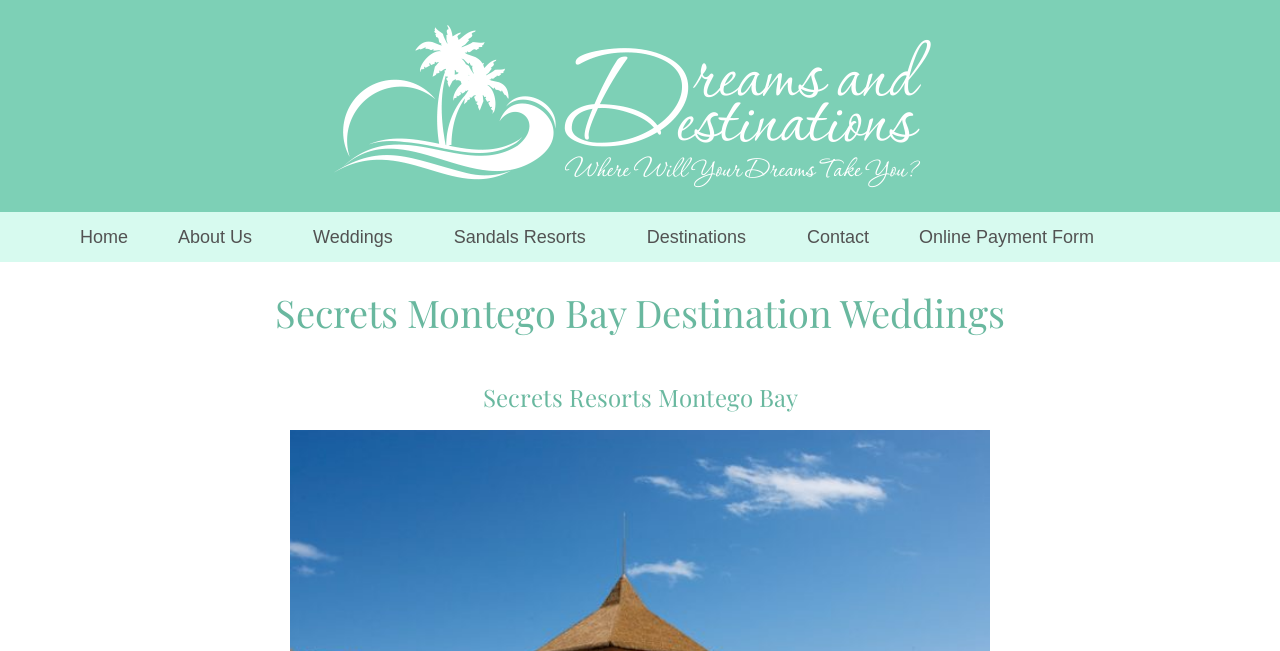Determine the bounding box coordinates of the clickable region to execute the instruction: "visit contact page". The coordinates should be four float numbers between 0 and 1, denoted as [left, top, right, bottom].

[0.611, 0.326, 0.698, 0.402]